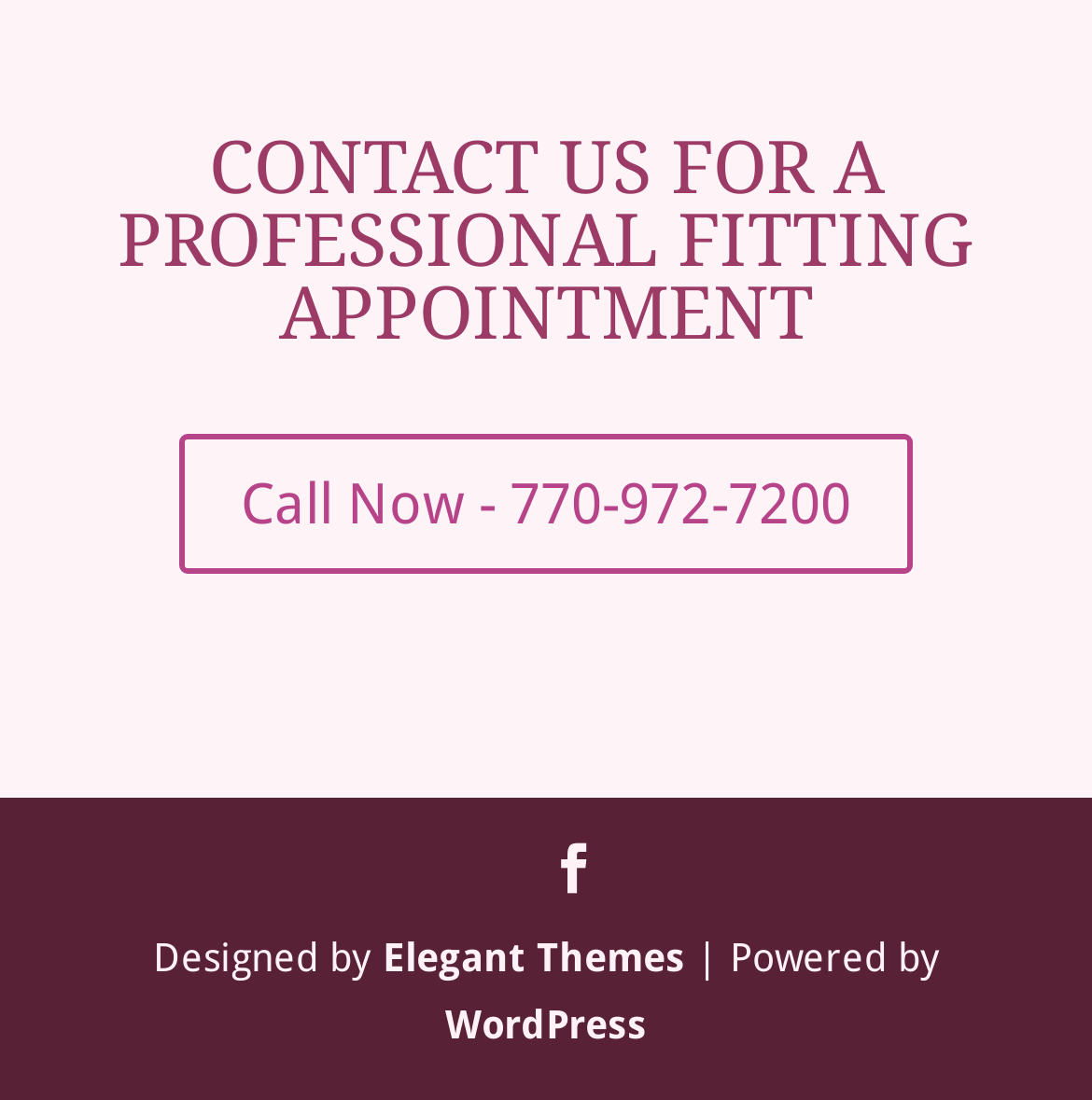What is the platform used to power the website?
Craft a detailed and extensive response to the question.

The platform used to power the website can be found at the bottom of the webpage, in the link 'WordPress', which is part of the footer section that credits the content management system used to build and maintain the website.